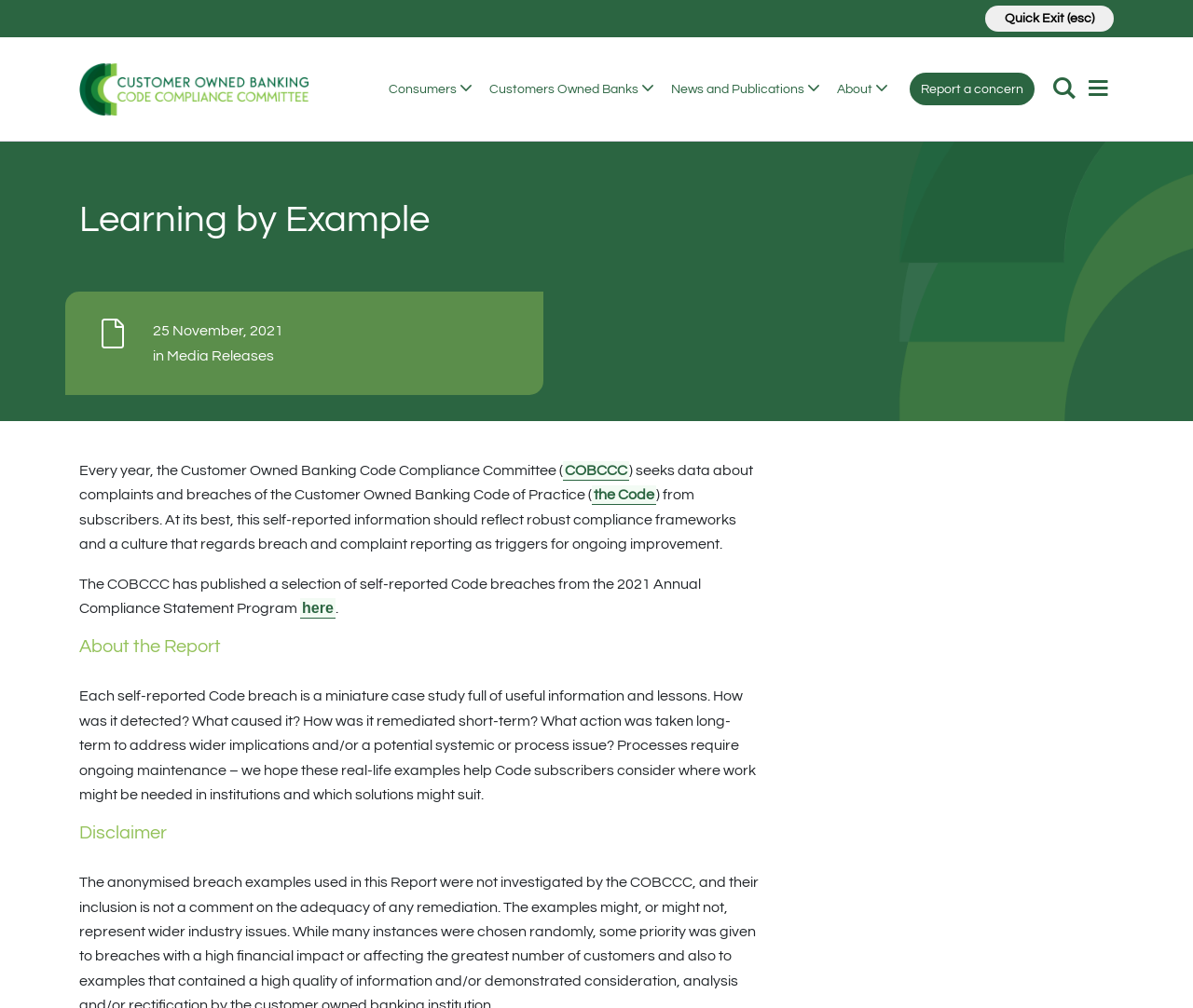Identify the bounding box coordinates of the element to click to follow this instruction: 'View the report here'. Ensure the coordinates are four float values between 0 and 1, provided as [left, top, right, bottom].

[0.252, 0.593, 0.281, 0.614]